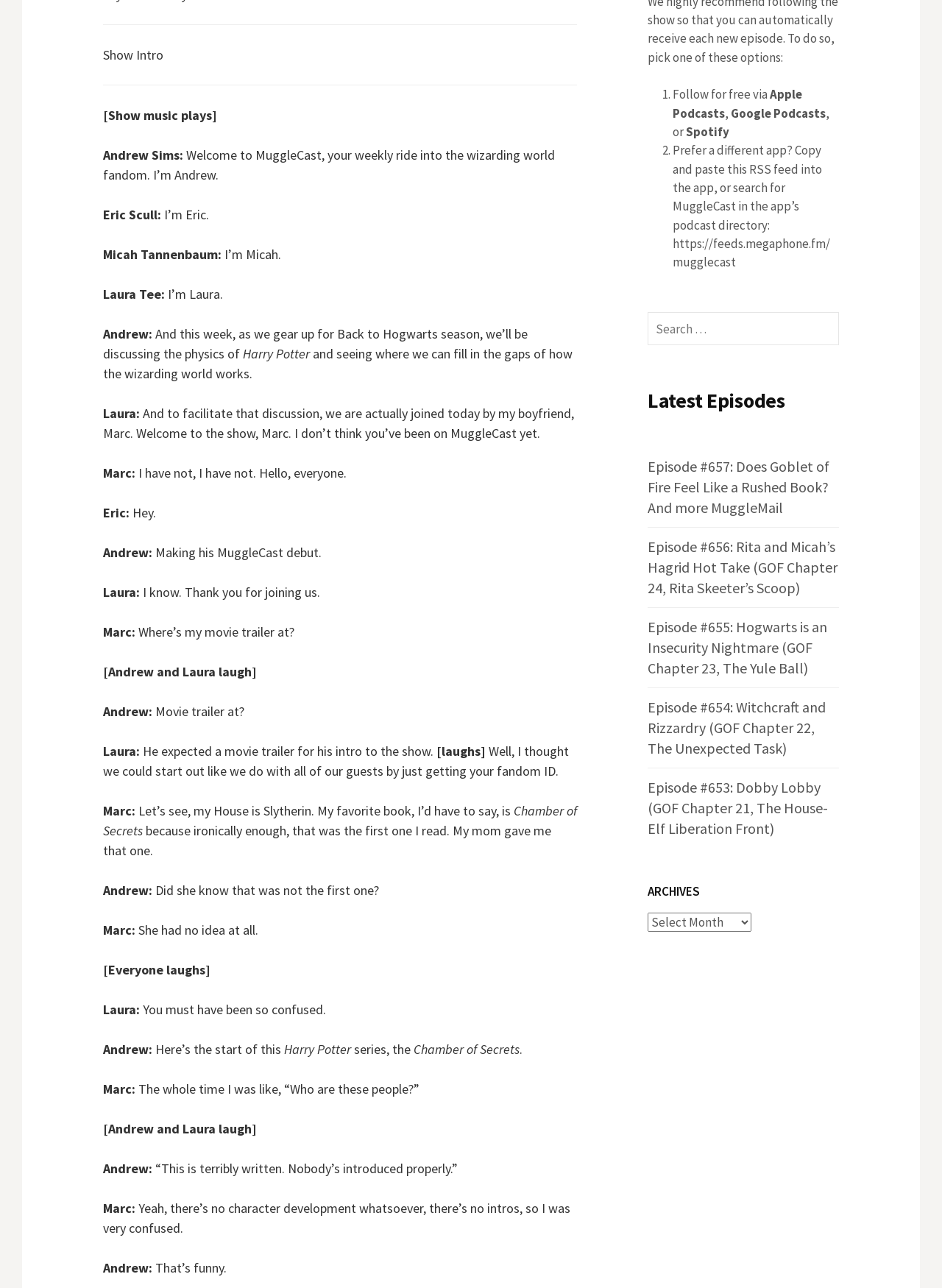Given the description of a UI element: "Spotify", identify the bounding box coordinates of the matching element in the webpage screenshot.

[0.728, 0.096, 0.774, 0.109]